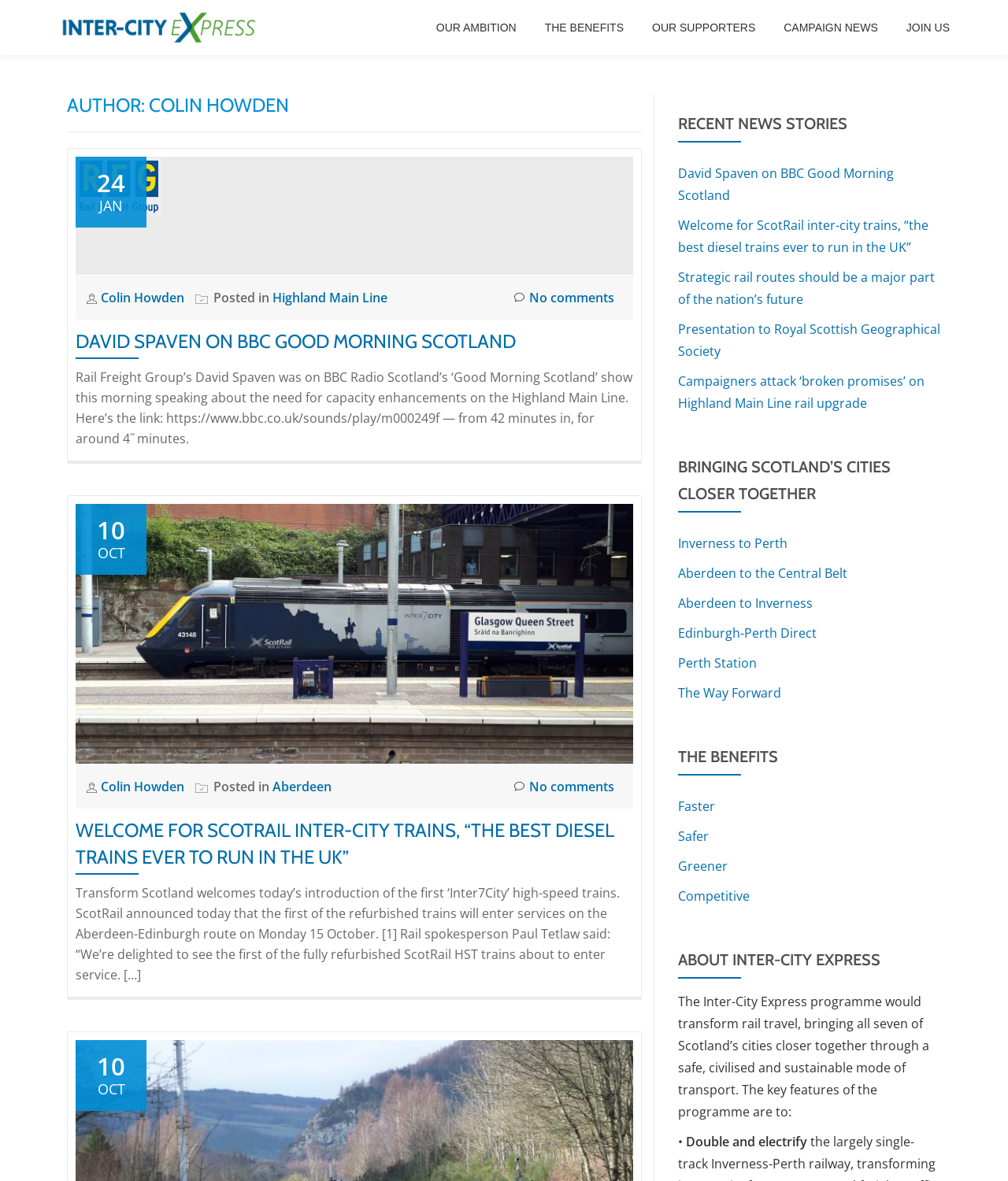What is the topic of the first blog post?
Examine the webpage screenshot and provide an in-depth answer to the question.

I found the answer by looking at the first article element, which contains a link with the text 'David Spaven on BBC Good Morning Scotland' and a heading with the same text.